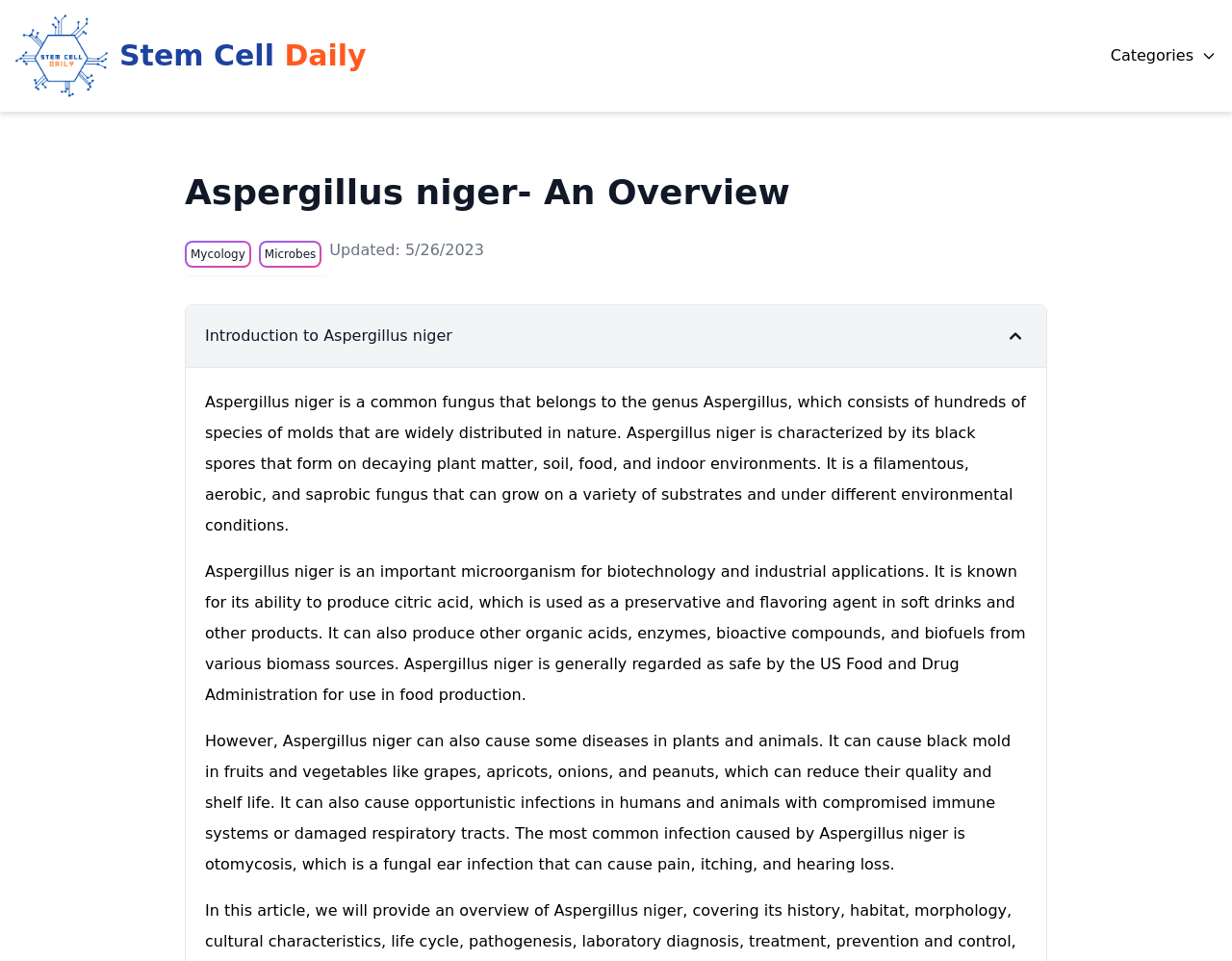Locate the bounding box of the user interface element based on this description: "Introduction to Aspergillus niger".

[0.151, 0.318, 0.849, 0.382]